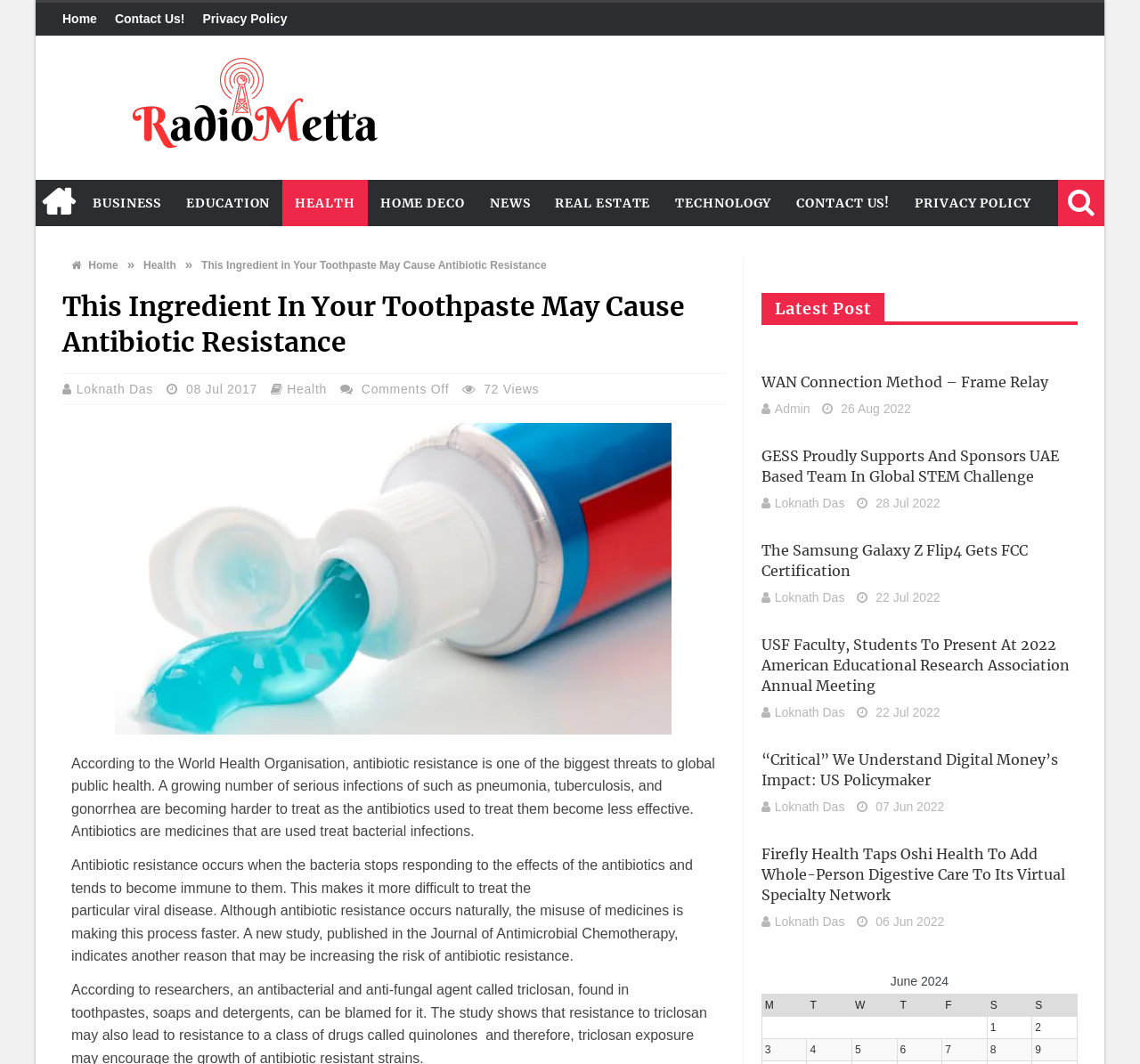Find the bounding box coordinates of the element's region that should be clicked in order to follow the given instruction: "Click on the 'Home' link". The coordinates should consist of four float numbers between 0 and 1, i.e., [left, top, right, bottom].

[0.055, 0.003, 0.093, 0.034]